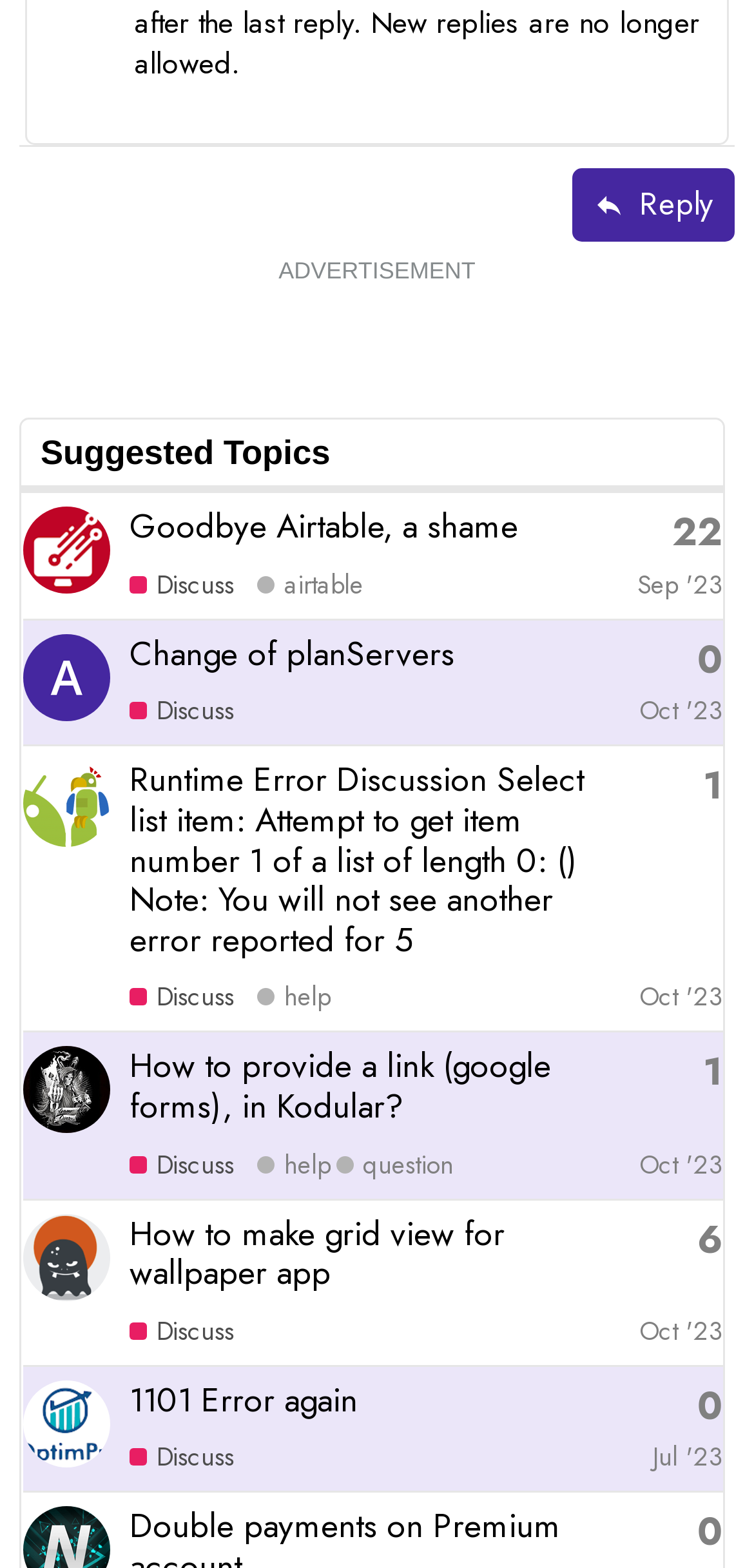Provide the bounding box coordinates for the area that should be clicked to complete the instruction: "Click the 'Reply' button".

[0.759, 0.107, 0.974, 0.154]